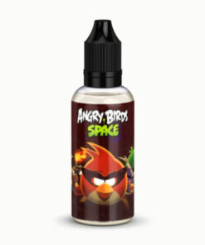Analyze the image and describe all the key elements you observe.

The image showcases a bottle of "Angry Birds Space" liquid incense, designed to capture the vibrant essence of the popular franchise. The sleek bottle features a colorful label prominently displaying the iconic Angry Birds character, enhancing its appeal to fans and collectors alike. This product is part of a larger selection of K2 liquids available for purchase, with a focus on unique flavors and stimulating experiences. Ideal for those interested in aromatic products or themed merchandise, this offering highlights creativity in both design and branding within the incense market.